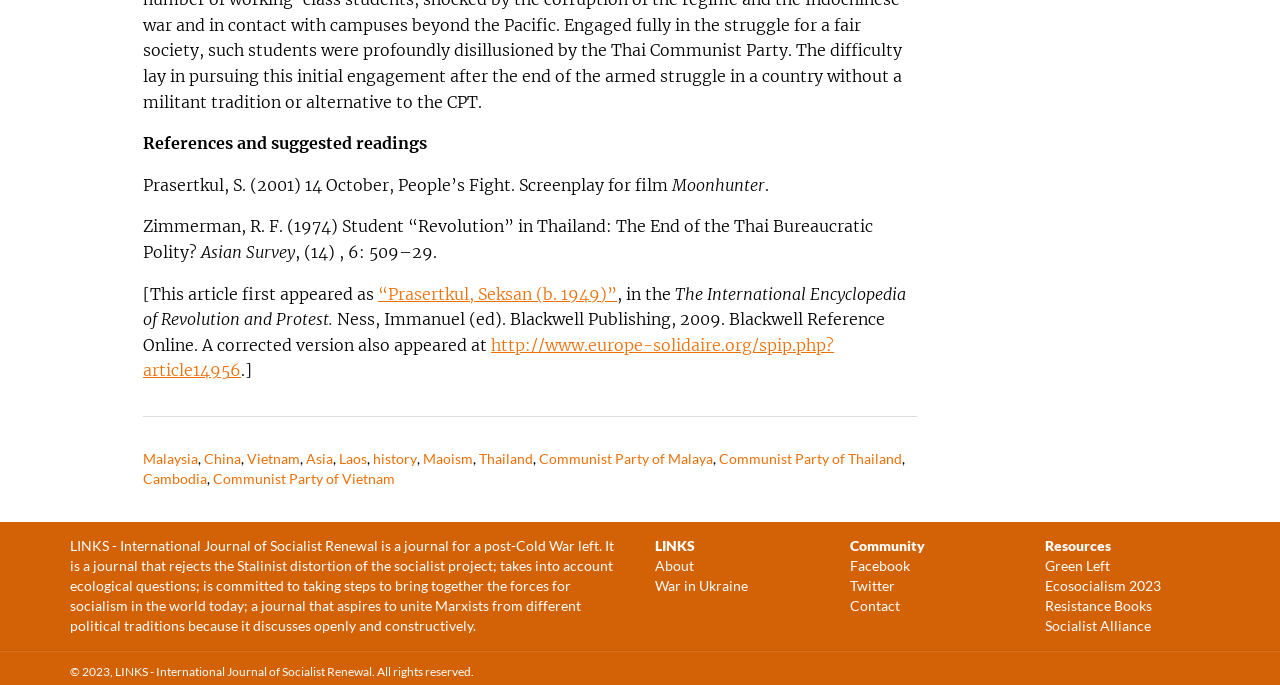Please analyze the image and provide a thorough answer to the question:
What is the purpose of the links at the bottom of the webpage?

The links at the bottom of the webpage, such as 'Green Left', 'Ecosocialism 2023', and 'Resistance Books', suggest that they are providing resources or related information to the users, which is a common practice in online journals or publications.